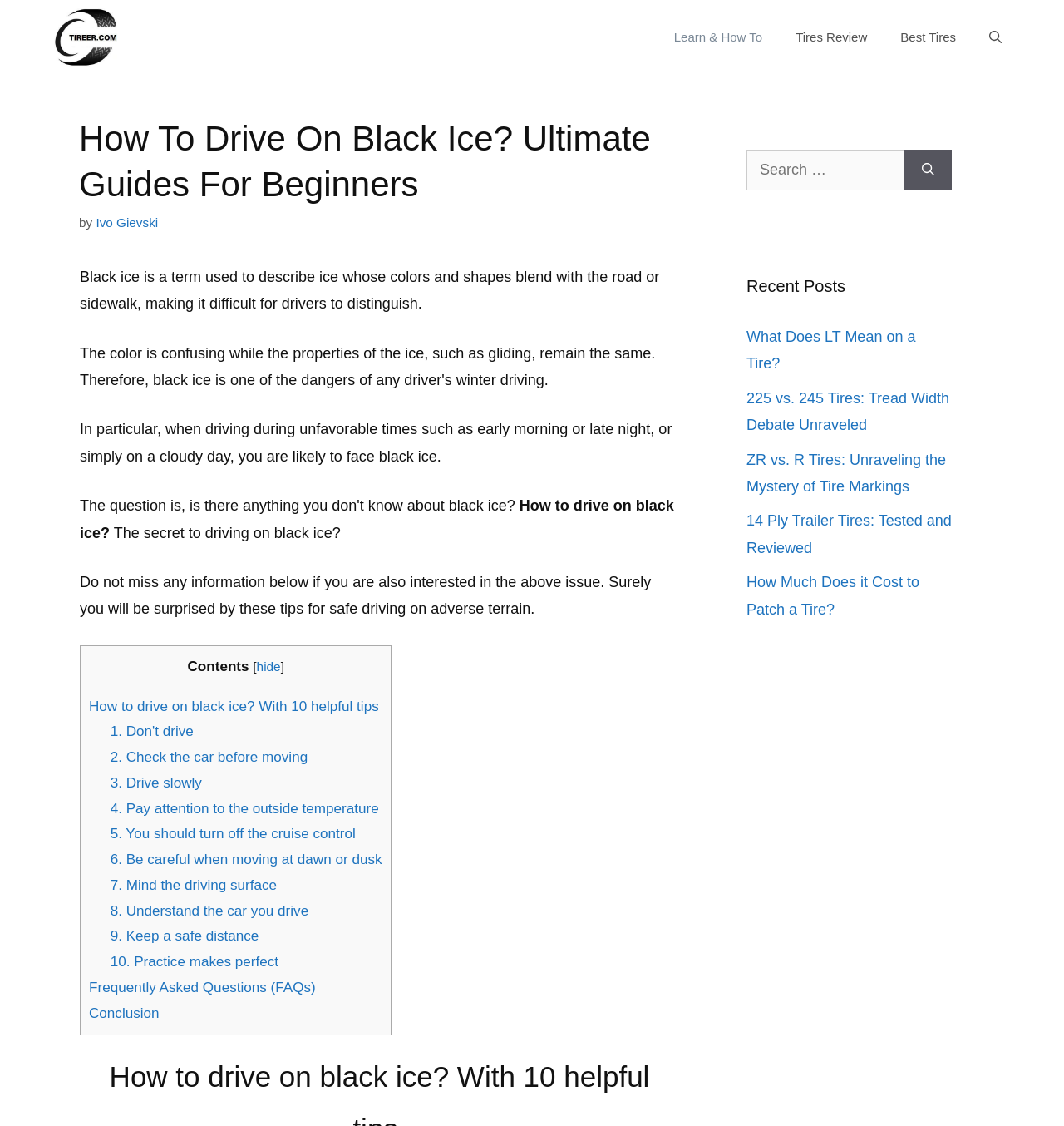Can you pinpoint the bounding box coordinates for the clickable element required for this instruction: "Read the article about how to drive on black ice"? The coordinates should be four float numbers between 0 and 1, i.e., [left, top, right, bottom].

[0.084, 0.62, 0.36, 0.634]